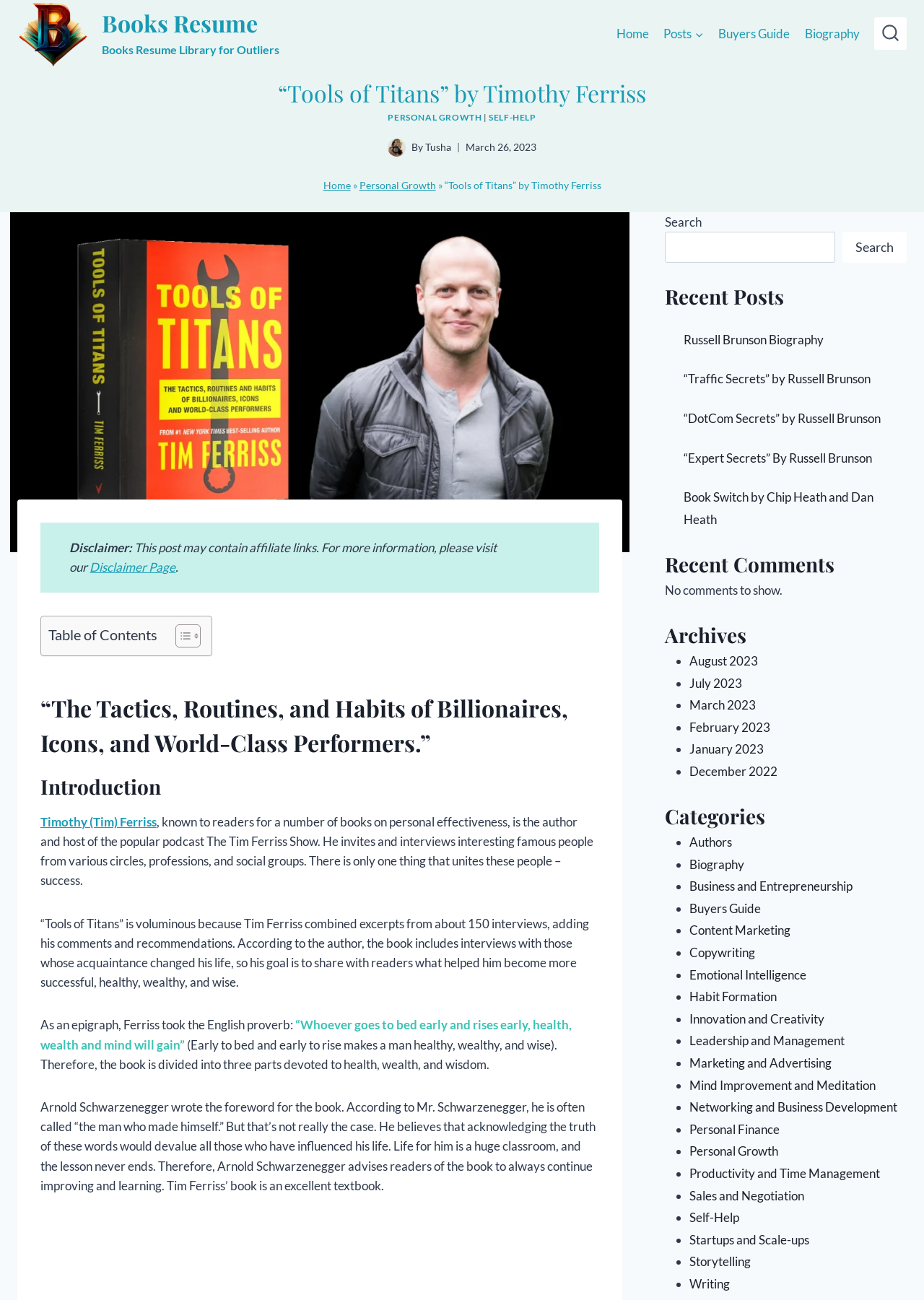Please specify the bounding box coordinates of the element that should be clicked to execute the given instruction: 'View the table of contents'. Ensure the coordinates are four float numbers between 0 and 1, expressed as [left, top, right, bottom].

[0.178, 0.48, 0.213, 0.499]